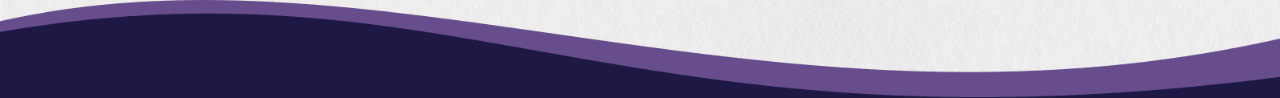Describe the important features and context of the image with as much detail as possible.

The image features a stylish wave design that transitions from a deep navy blue at the bottom to a lighter purple at the top. The fabric-like texture adds depth and a sense of softness to the visual, creating an elegant backdrop. This aesthetic can be ideal for a variety of contexts, such as website headers, promotional materials, or artistic presentations, where a sophisticated and calming visual is desired. Its seamless gradient lends a modern touch, evoking creativity and a welcoming atmosphere.